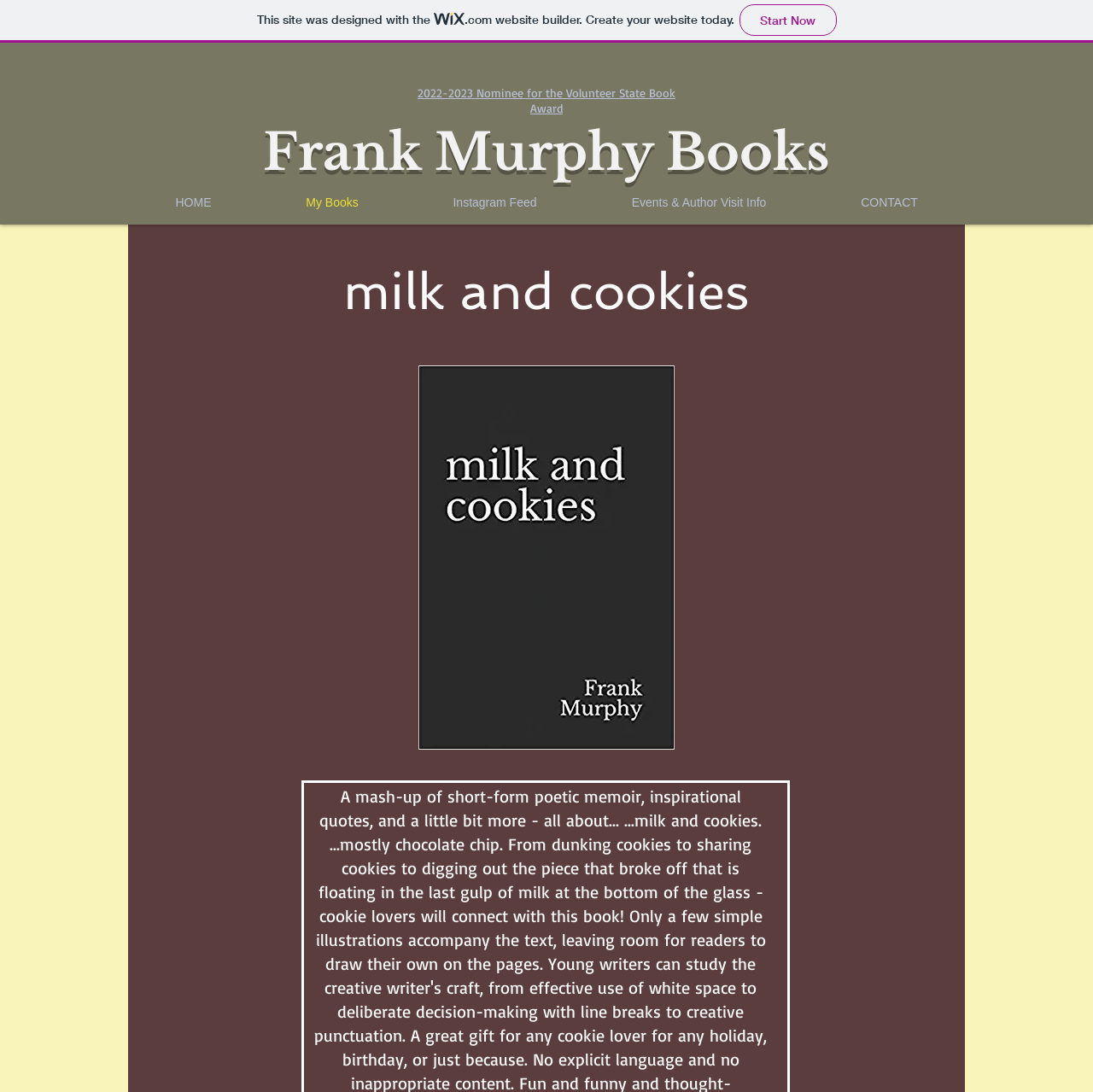Could you identify the text that serves as the heading for this webpage?

Frank Murphy Books